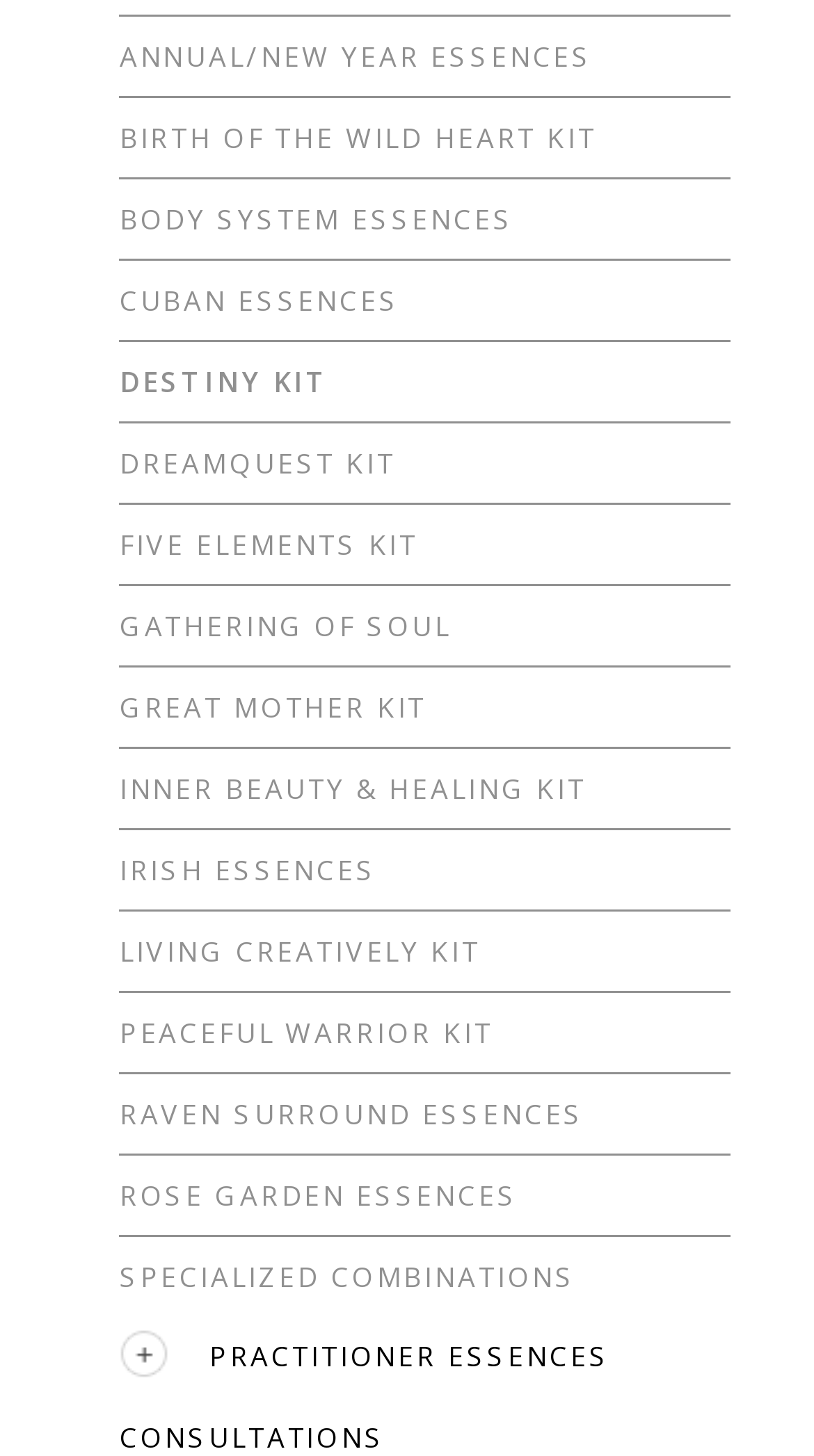Determine the bounding box coordinates for the area you should click to complete the following instruction: "Learn about BODY SYSTEM ESSENCES".

[0.147, 0.137, 0.631, 0.163]